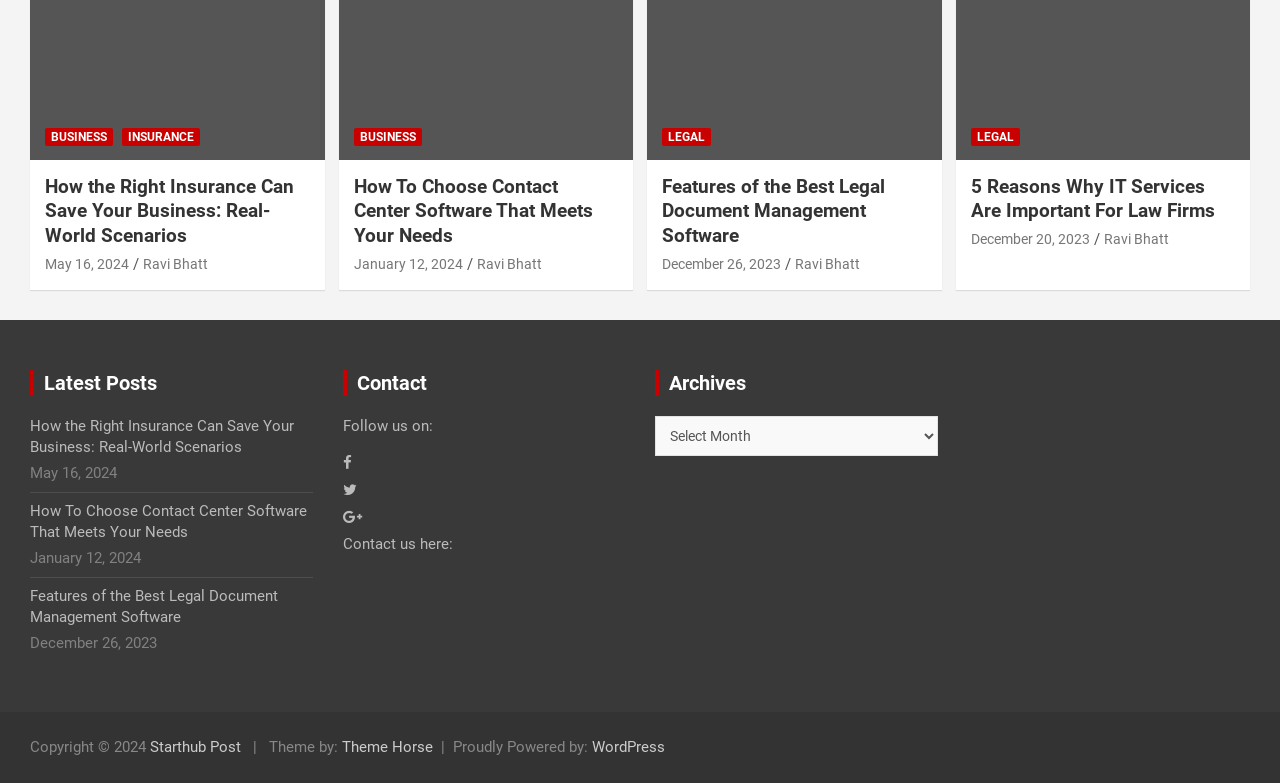How many recent articles are listed on this webpage?
Can you offer a detailed and complete answer to this question?

By counting the number of article titles and links in the 'Latest Posts' section, I found that there are four recent articles listed on this webpage.